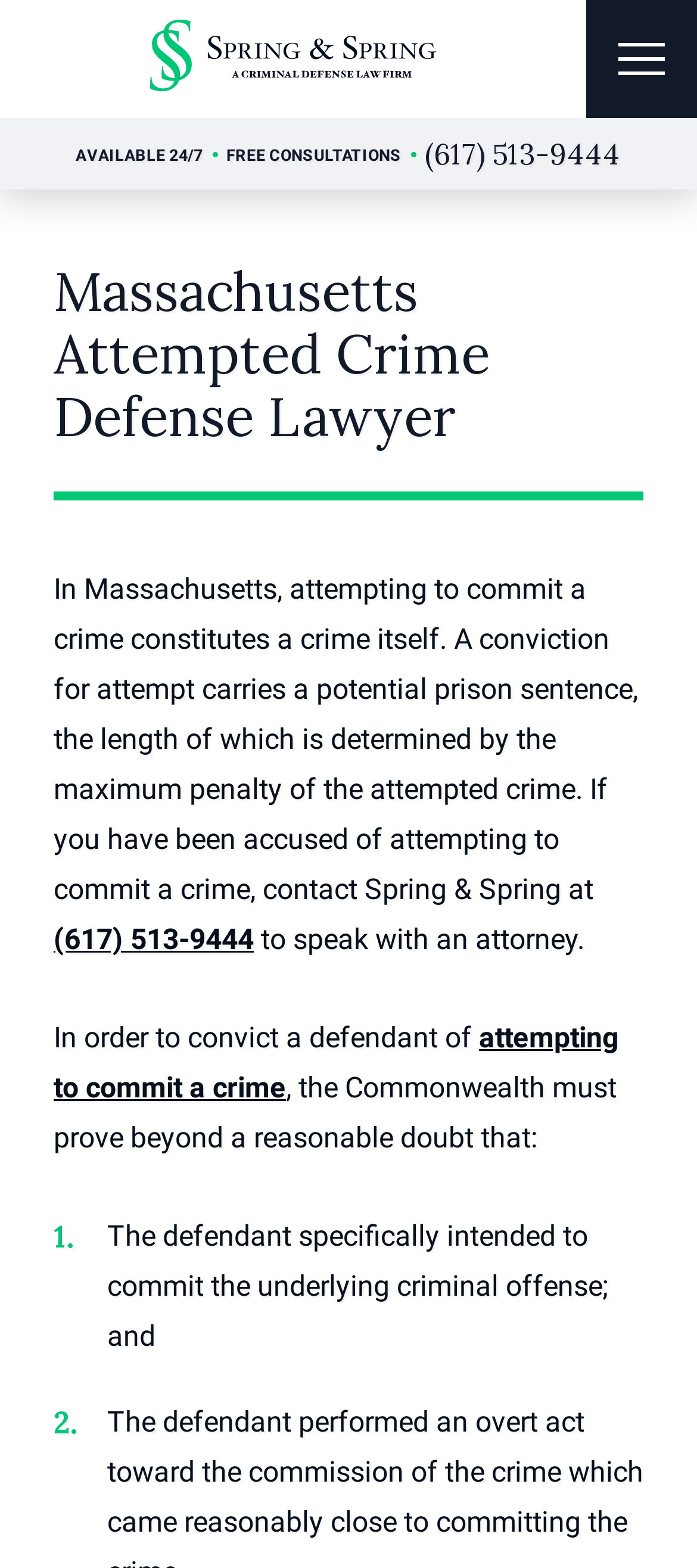Identify the main heading of the webpage and provide its text content.

Massachusetts Attempted Crime Defense Lawyer